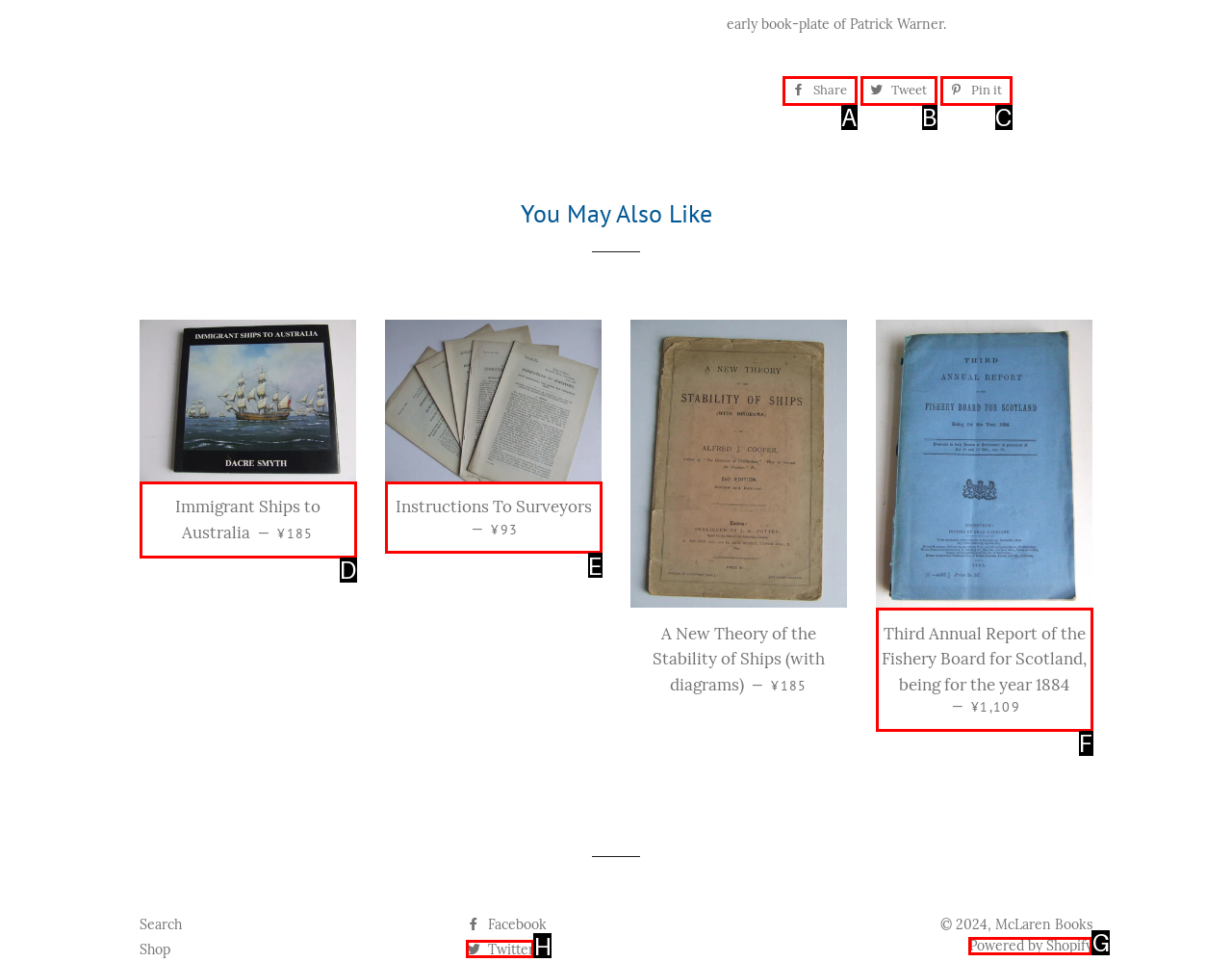Based on the description: Powered by Shopify, identify the matching lettered UI element.
Answer by indicating the letter from the choices.

G